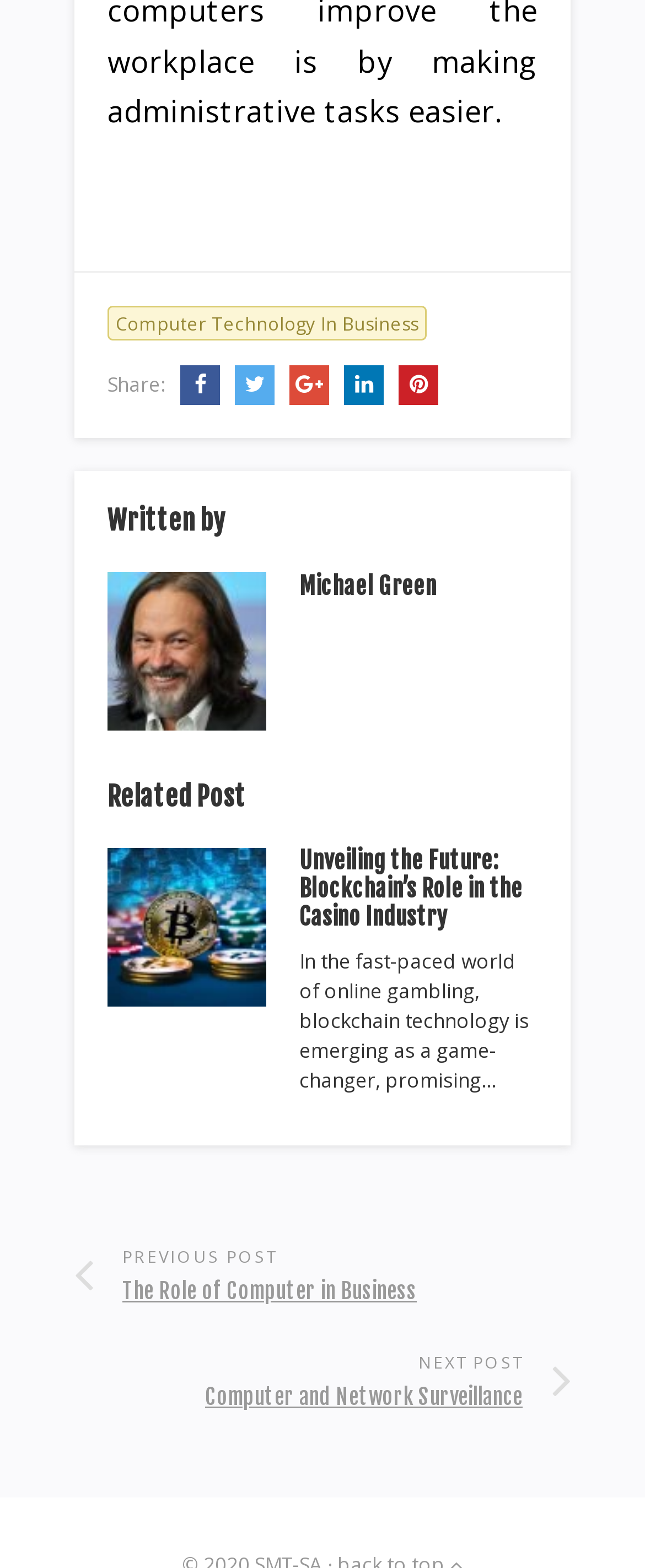Can you specify the bounding box coordinates of the area that needs to be clicked to fulfill the following instruction: "Read the related post about Blockchain’s Role in the Casino Industry"?

[0.464, 0.54, 0.81, 0.593]